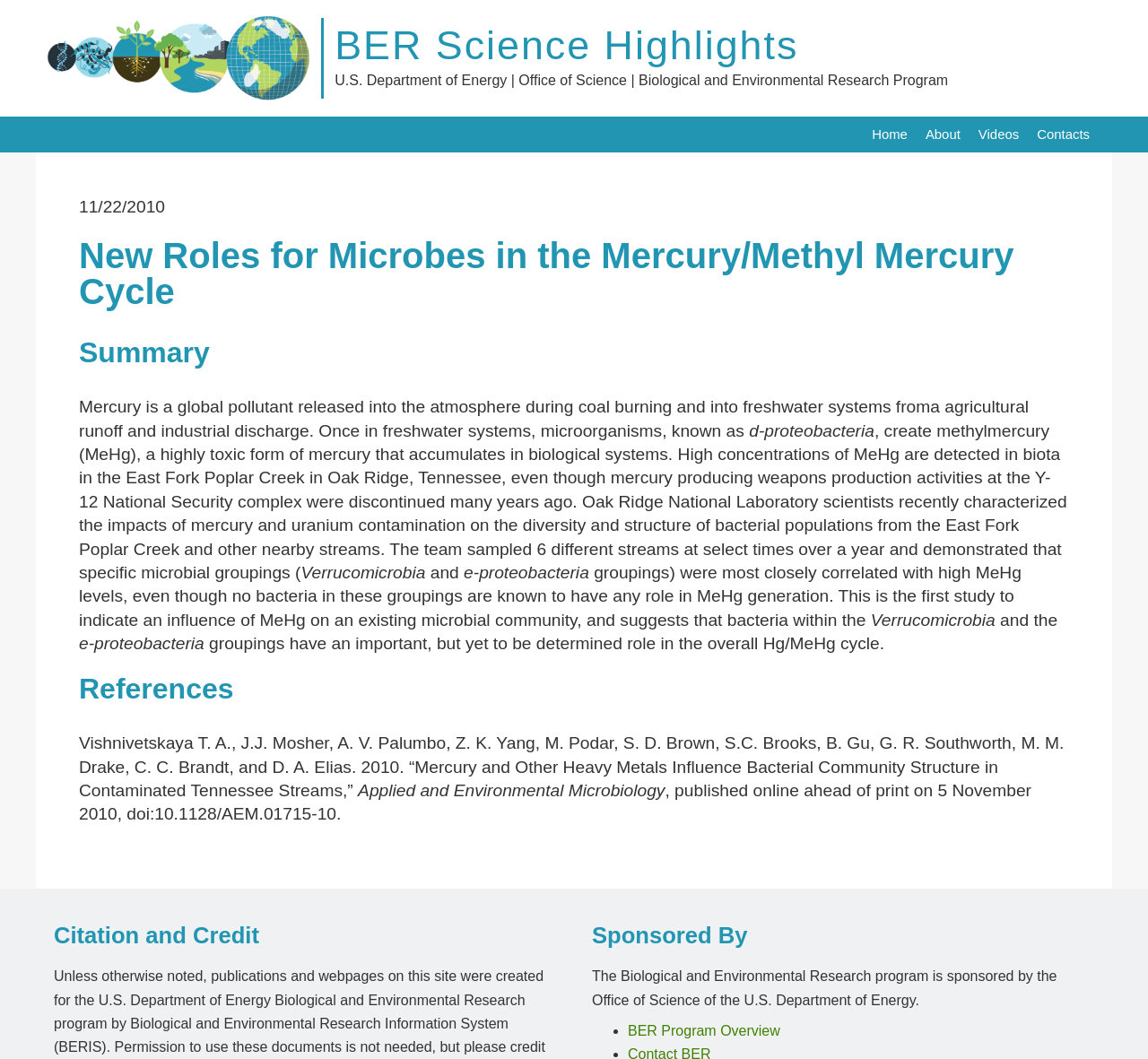What is the name of the national laboratory mentioned in the article?
Offer a detailed and exhaustive answer to the question.

I found the name of the national laboratory by reading the article content which mentions 'Oak Ridge National Laboratory scientists recently characterized the impacts of mercury and uranium contamination...'.